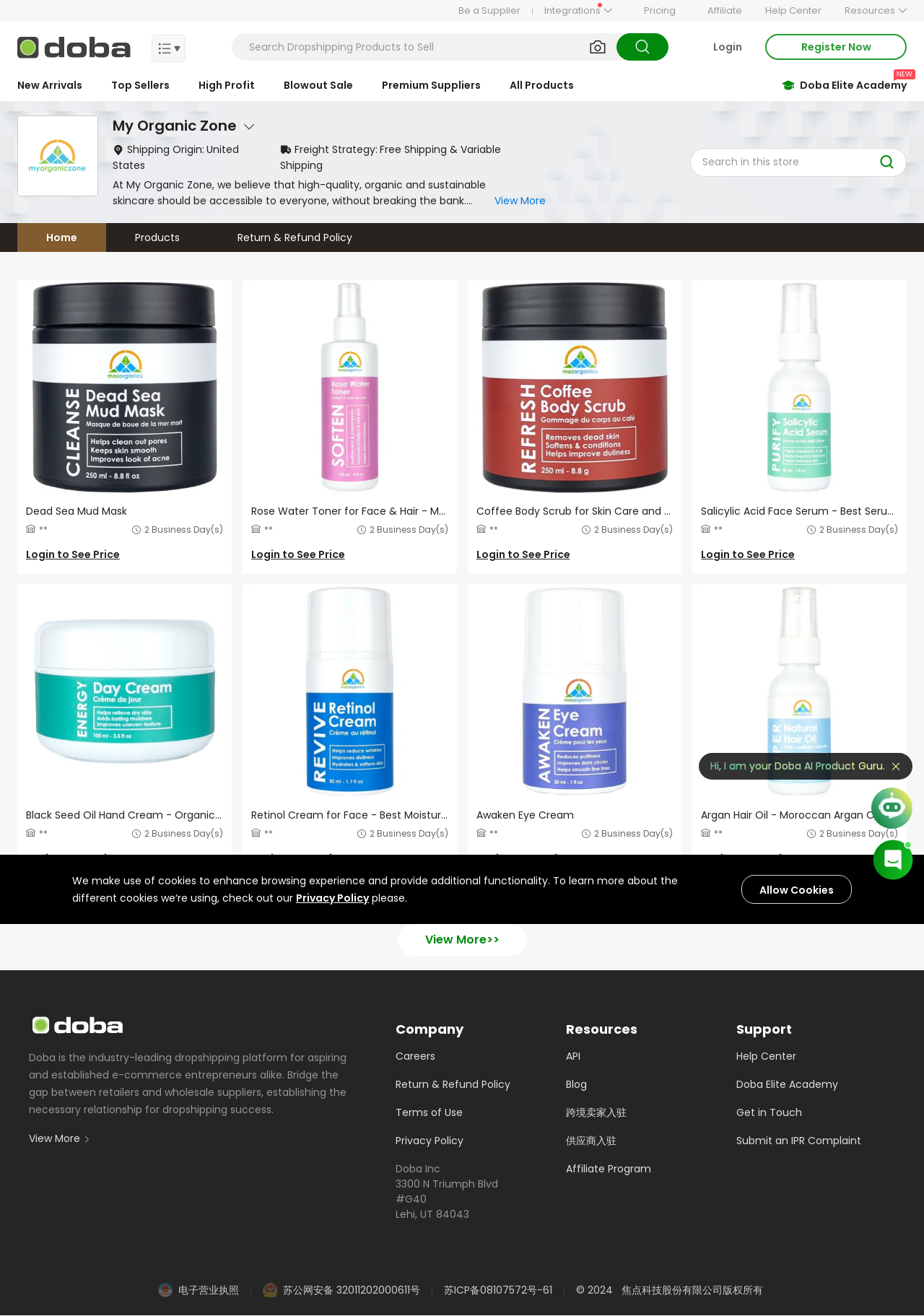Please locate the bounding box coordinates of the element that should be clicked to complete the given instruction: "Login to the account".

[0.772, 0.03, 0.803, 0.041]